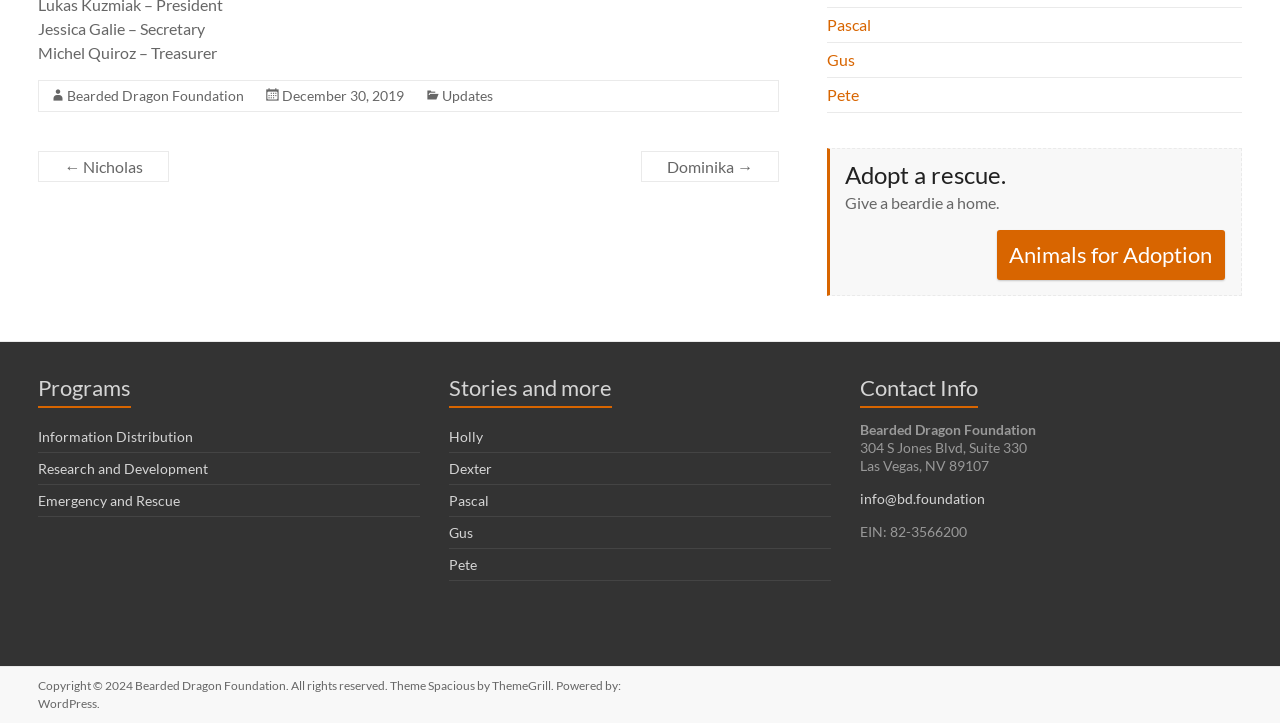Calculate the bounding box coordinates for the UI element based on the following description: "Updates". Ensure the coordinates are four float numbers between 0 and 1, i.e., [left, top, right, bottom].

[0.346, 0.12, 0.385, 0.143]